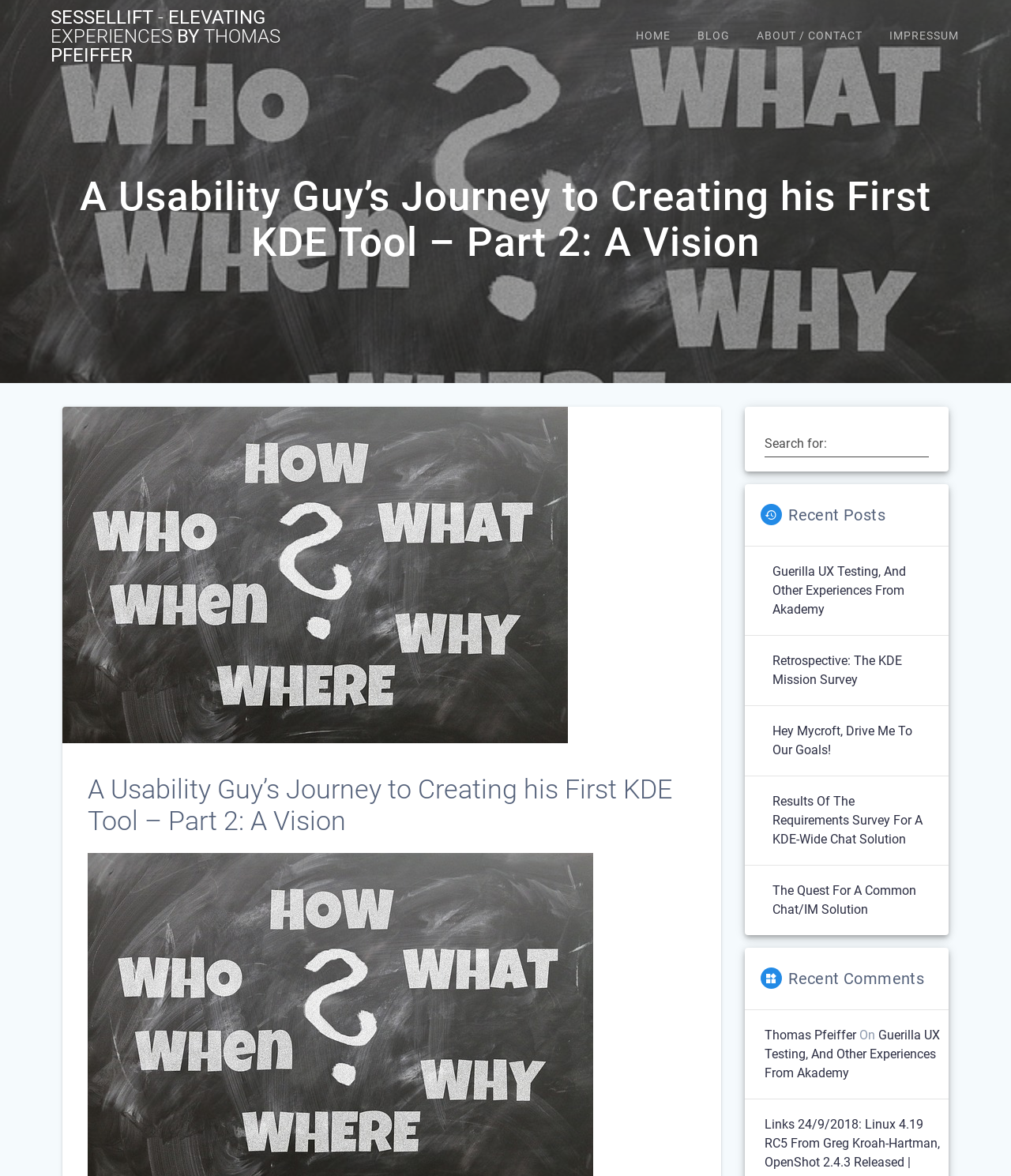What type of content is listed under 'Recent Posts'?
From the details in the image, answer the question comprehensively.

The 'Recent Posts' section lists several links with titles such as 'Guerilla UX Testing, And Other Experiences From Akademy' and 'Retrospective: The KDE Mission Survey', which suggests that they are blog posts or articles.